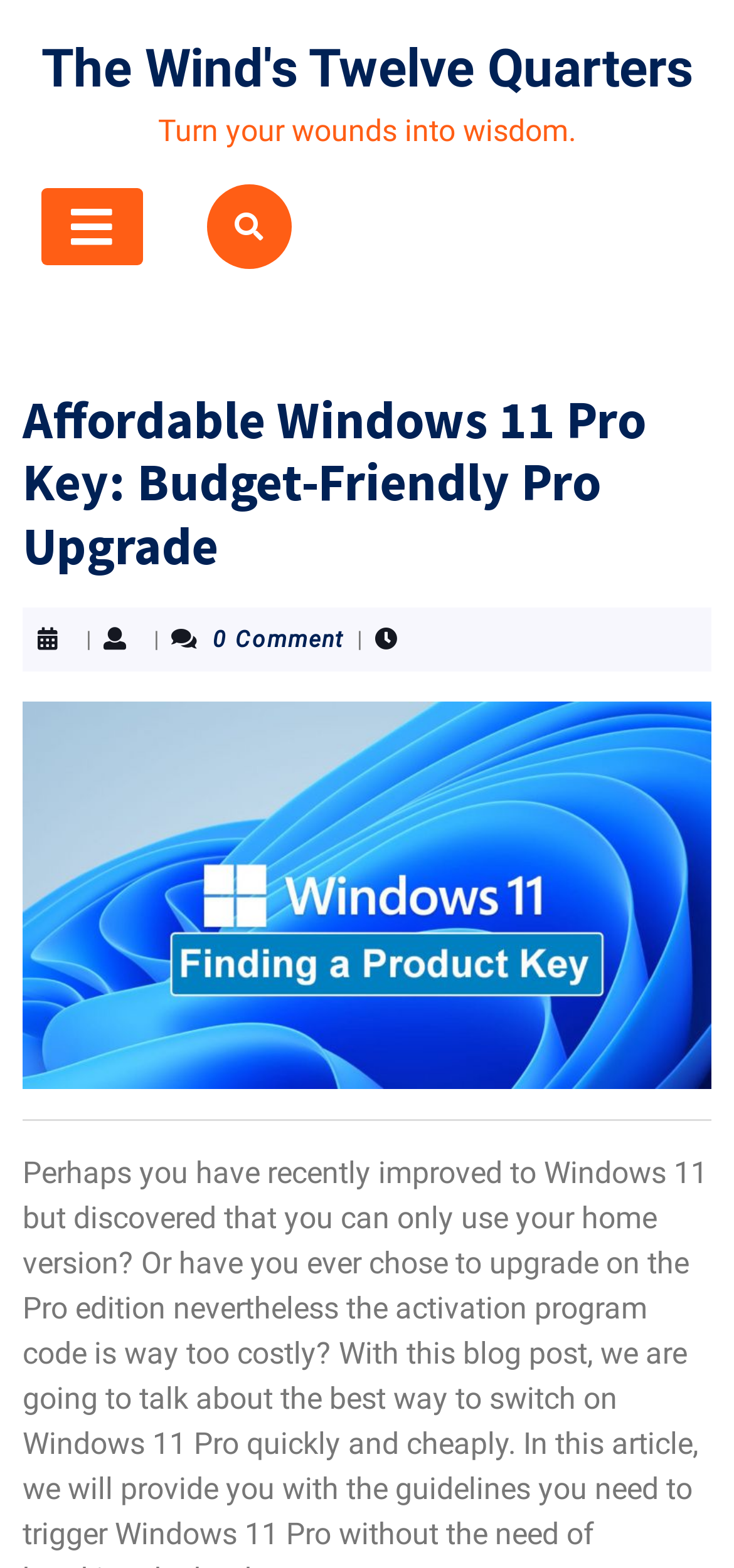Answer the question with a brief word or phrase:
What is the purpose of the webpage?

To provide affordable Windows 11 Pro Key